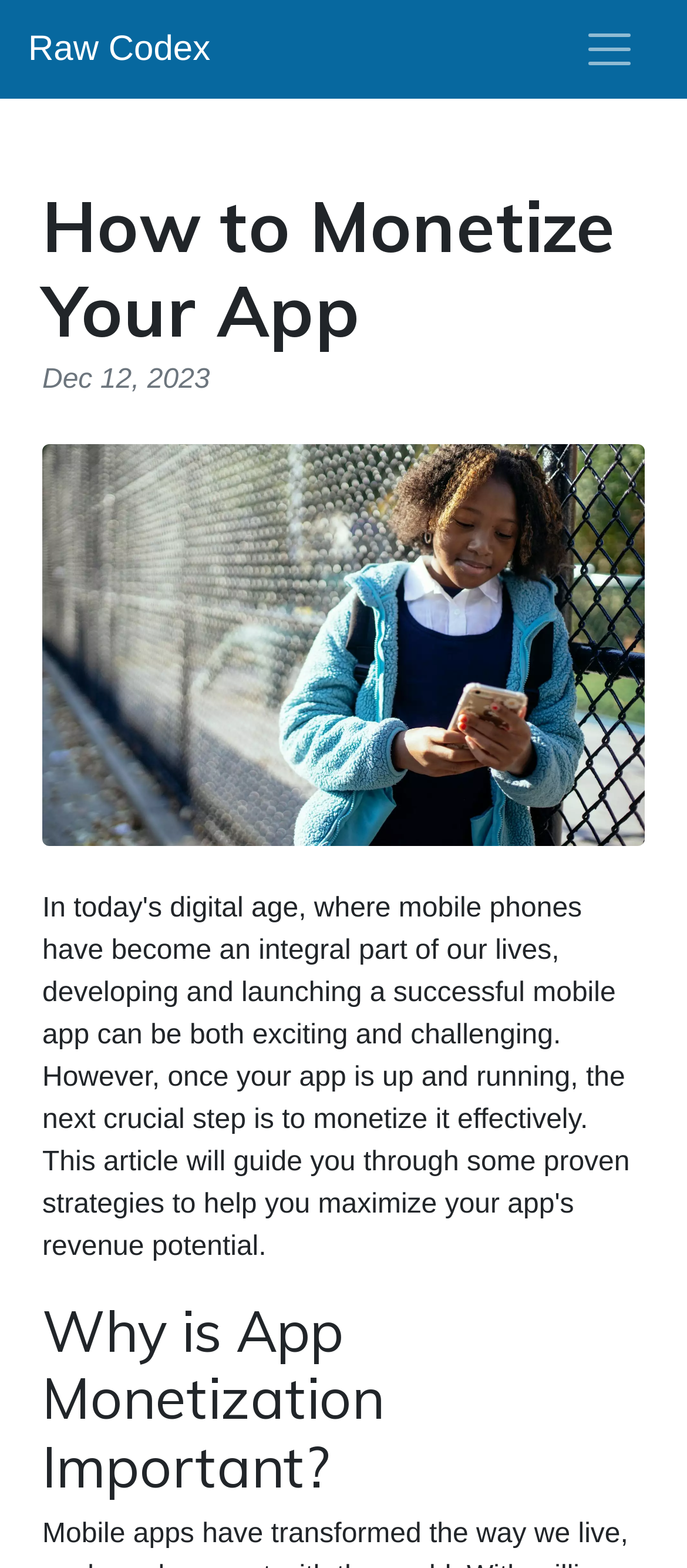Give a one-word or one-phrase response to the question: 
What is the purpose of the image on the webpage?

Illustration